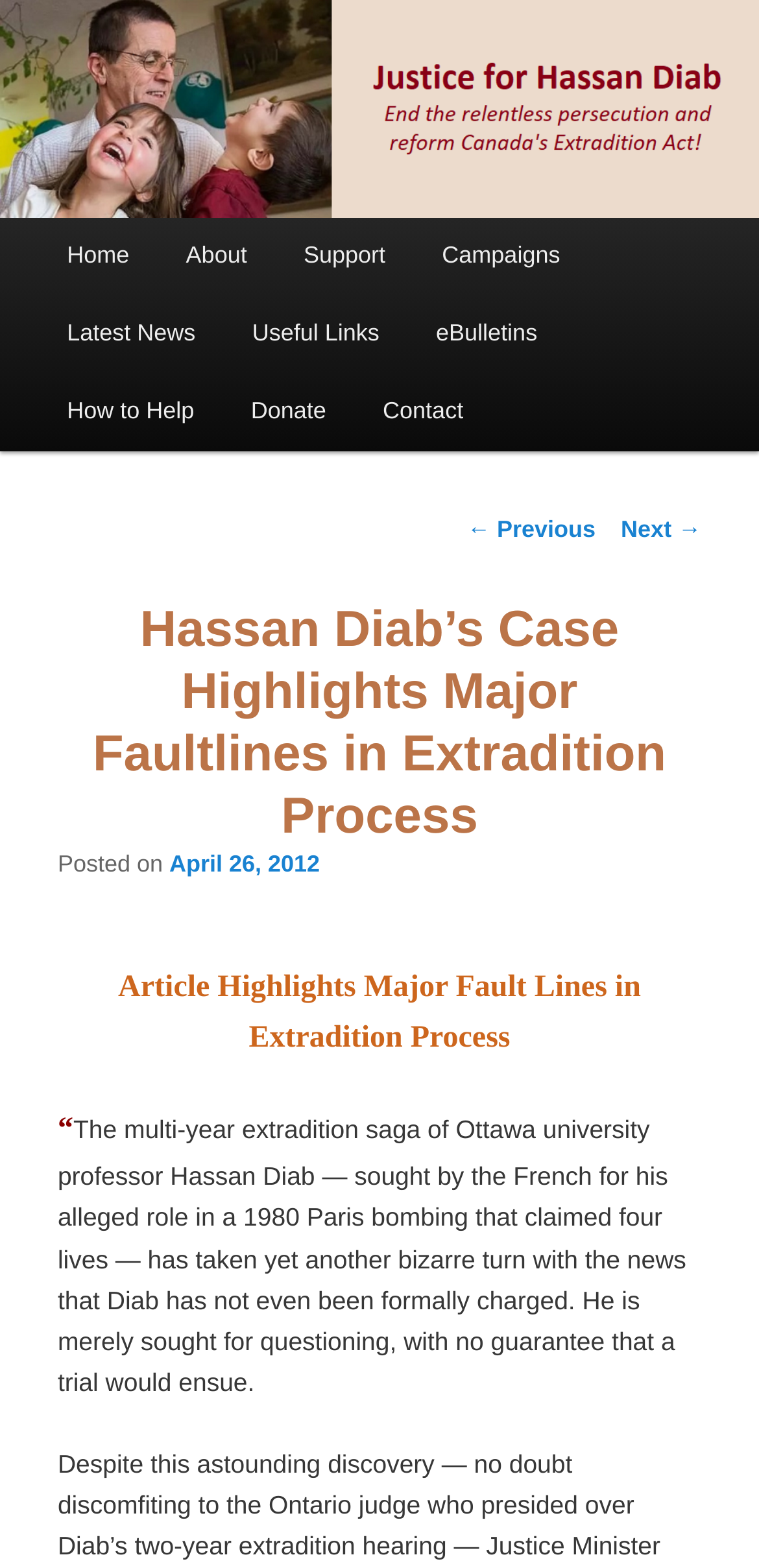Please determine the bounding box coordinates of the element to click in order to execute the following instruction: "Click the 'About' link". The coordinates should be four float numbers between 0 and 1, specified as [left, top, right, bottom].

[0.208, 0.139, 0.363, 0.189]